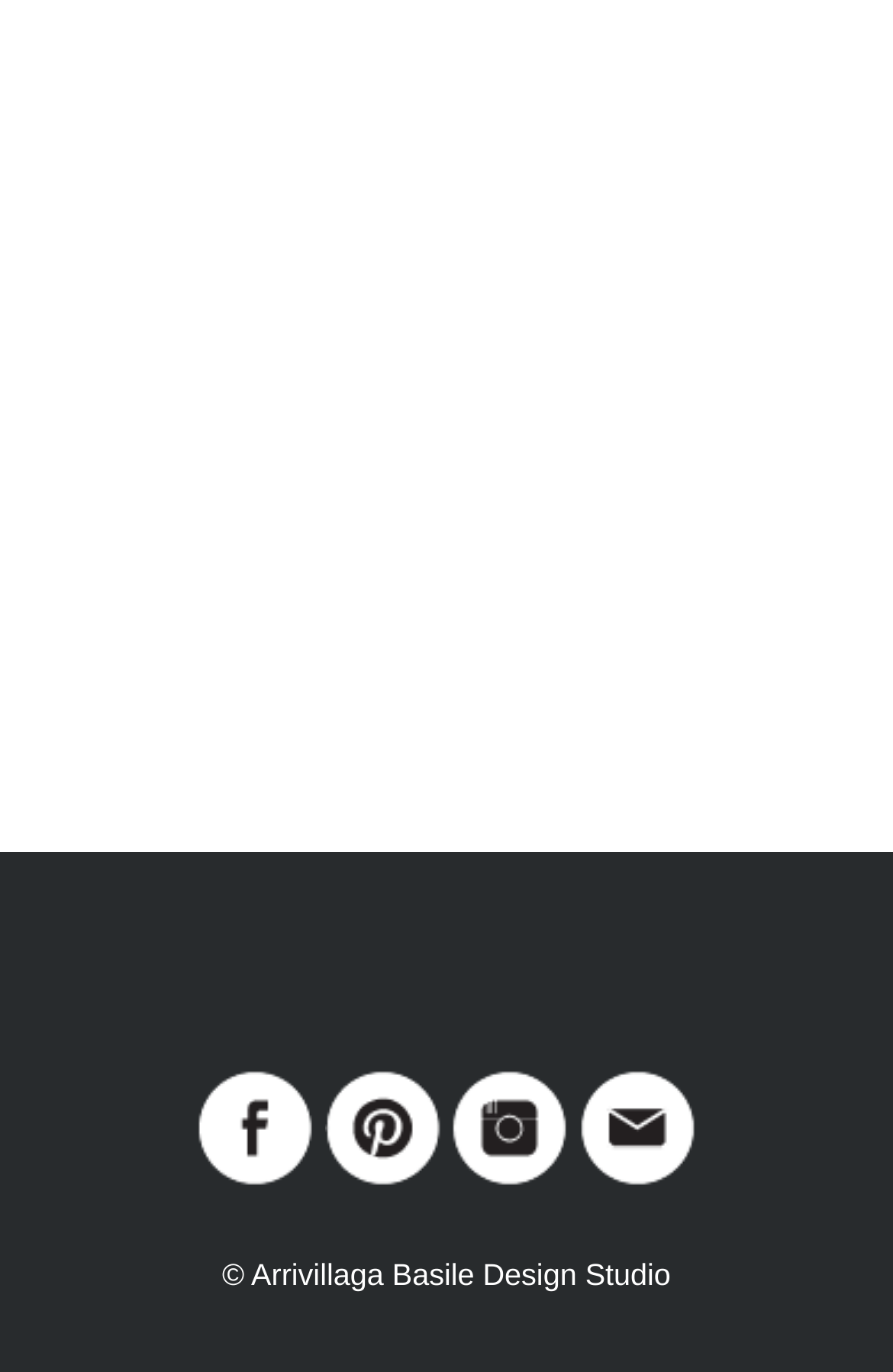Analyze the image and provide a detailed answer to the question: What social media platforms are available?

By examining the links and images at the bottom of the webpage, I can see that there are four social media platforms available, which are Facebook, Pinterest, Instagram, and Email.